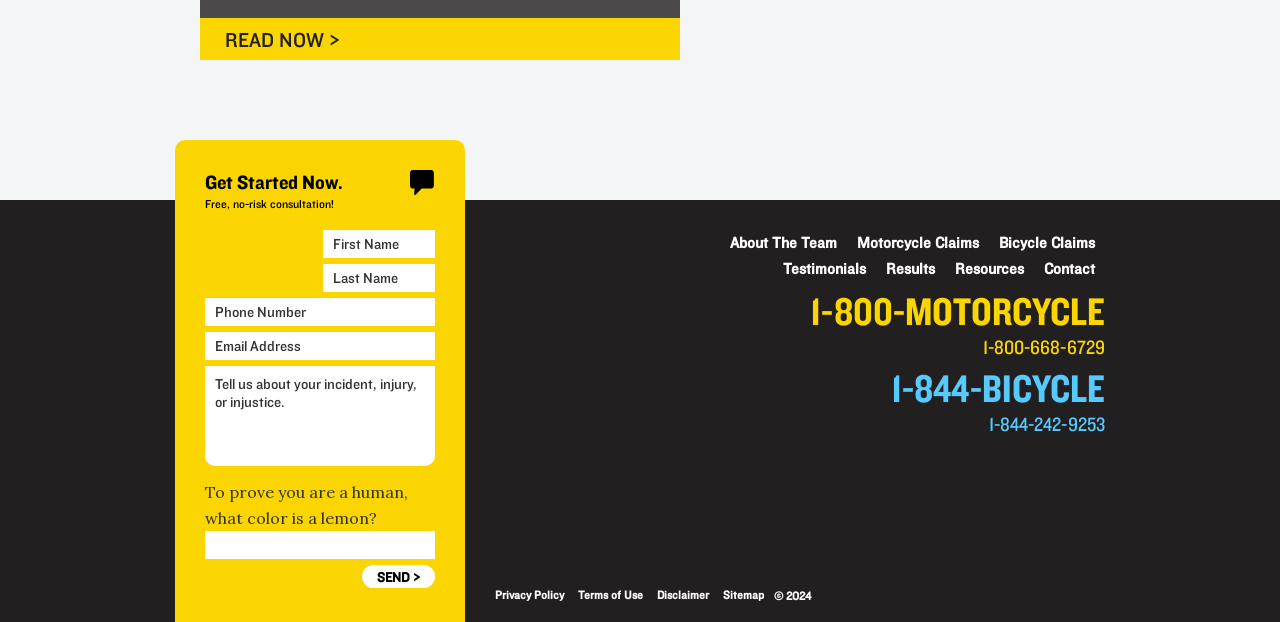What is the purpose of the form on this webpage?
Based on the image, provide a one-word or brief-phrase response.

Contact form